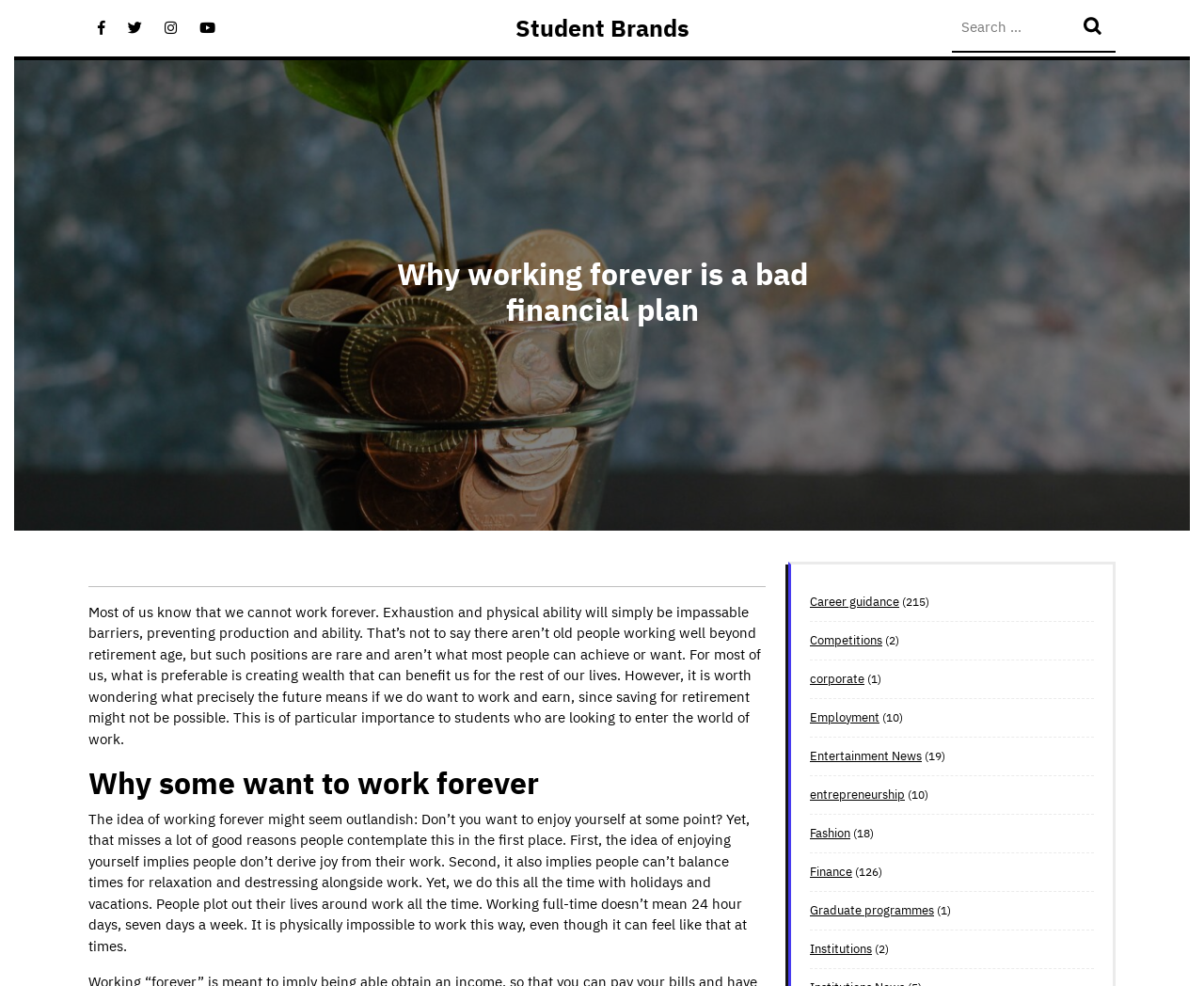Give a detailed account of the webpage, highlighting key information.

This webpage is about the importance of financial planning, specifically why working forever is not a viable option. At the top left corner, there are four social media links represented by icons. Next to them, the website's title "Student Brands" is displayed prominently. On the top right corner, there is a search box with a "Search" button.

Below the title, a large image of a green plant in a clear glass vase takes up most of the width of the page. Underneath the image, the main article begins with a heading "Why working forever is a bad financial plan". The article is divided into sections, with the first section discussing the limitations of working forever and the importance of creating wealth that can benefit one's life.

The next section, "Why some want to work forever", explores the reasons why people might consider working forever, including deriving joy from their work and balancing work with relaxation time. The article continues with a list of links to related topics, including career guidance, competitions, corporate, employment, entertainment news, entrepreneurship, fashion, finance, graduate programs, and institutions. Each link is accompanied by a number in parentheses, indicating the number of related articles or resources available.

Overall, the webpage is focused on providing informative content and resources related to financial planning and career development, with a clean and organized layout that makes it easy to navigate.